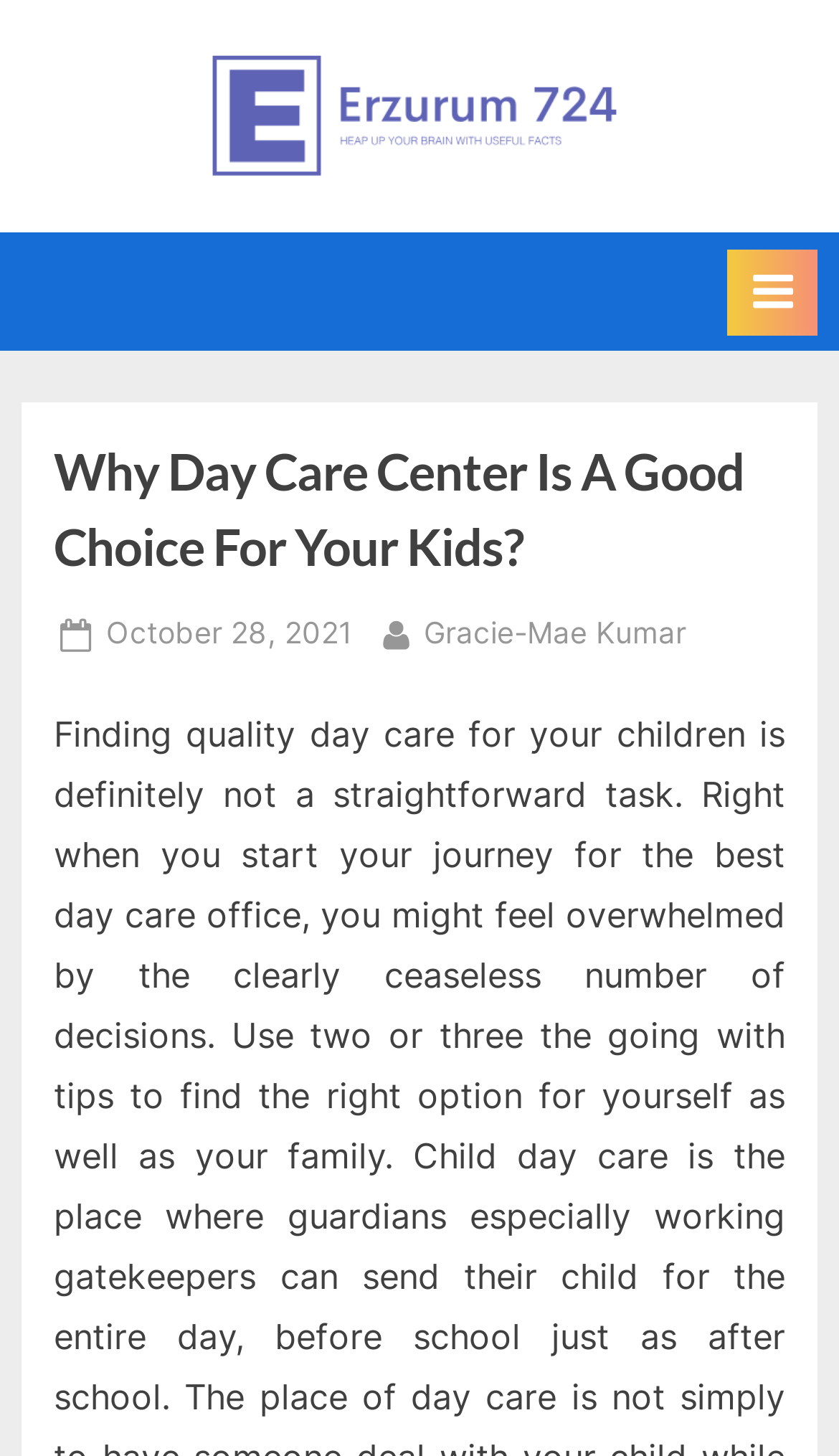Refer to the element description Erzurum 724 and identify the corresponding bounding box in the screenshot. Format the coordinates as (top-left x, top-left y, bottom-right x, bottom-right y) with values in the range of 0 to 1.

[0.776, 0.083, 0.966, 0.159]